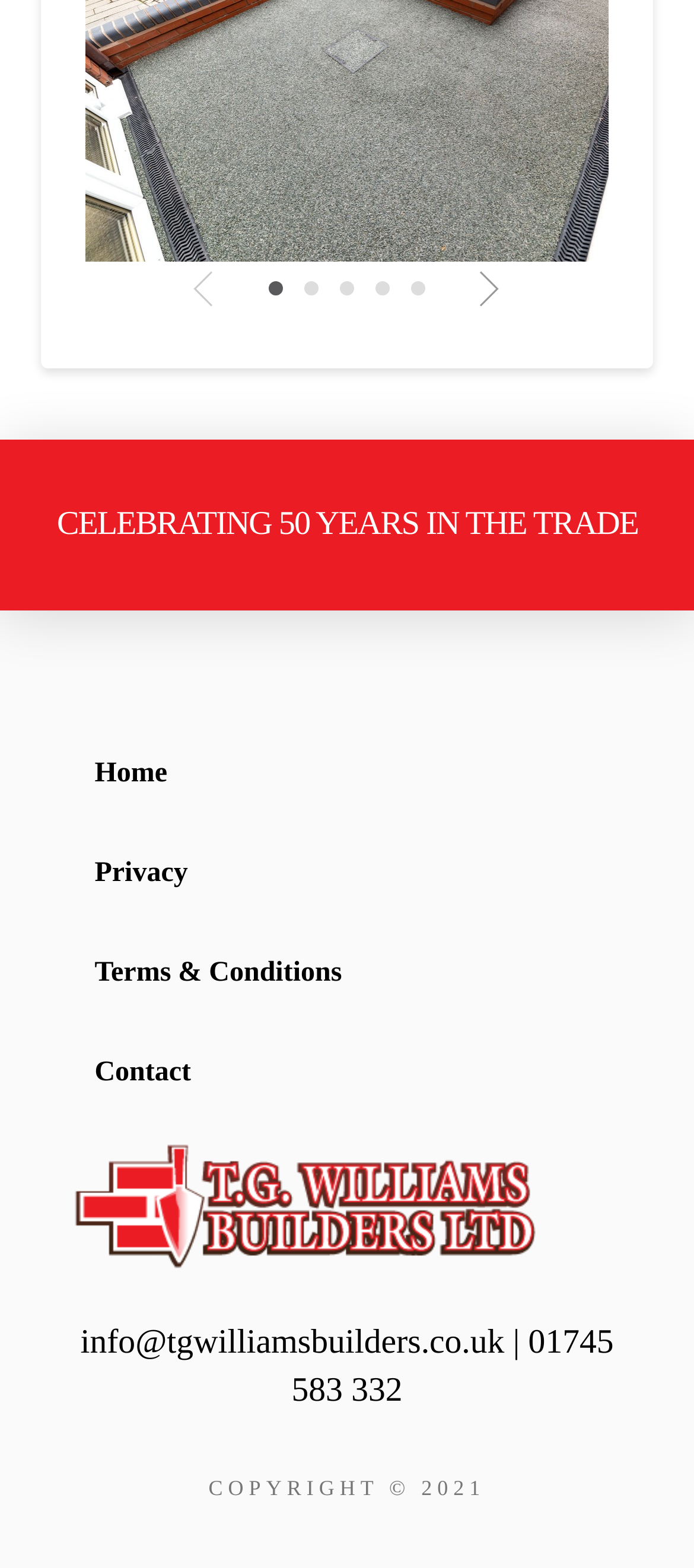What is the email address of the company?
Please utilize the information in the image to give a detailed response to the question.

I found the email address by looking at the static text element that contains the contact information, which is located below the image and above the copyright notice.